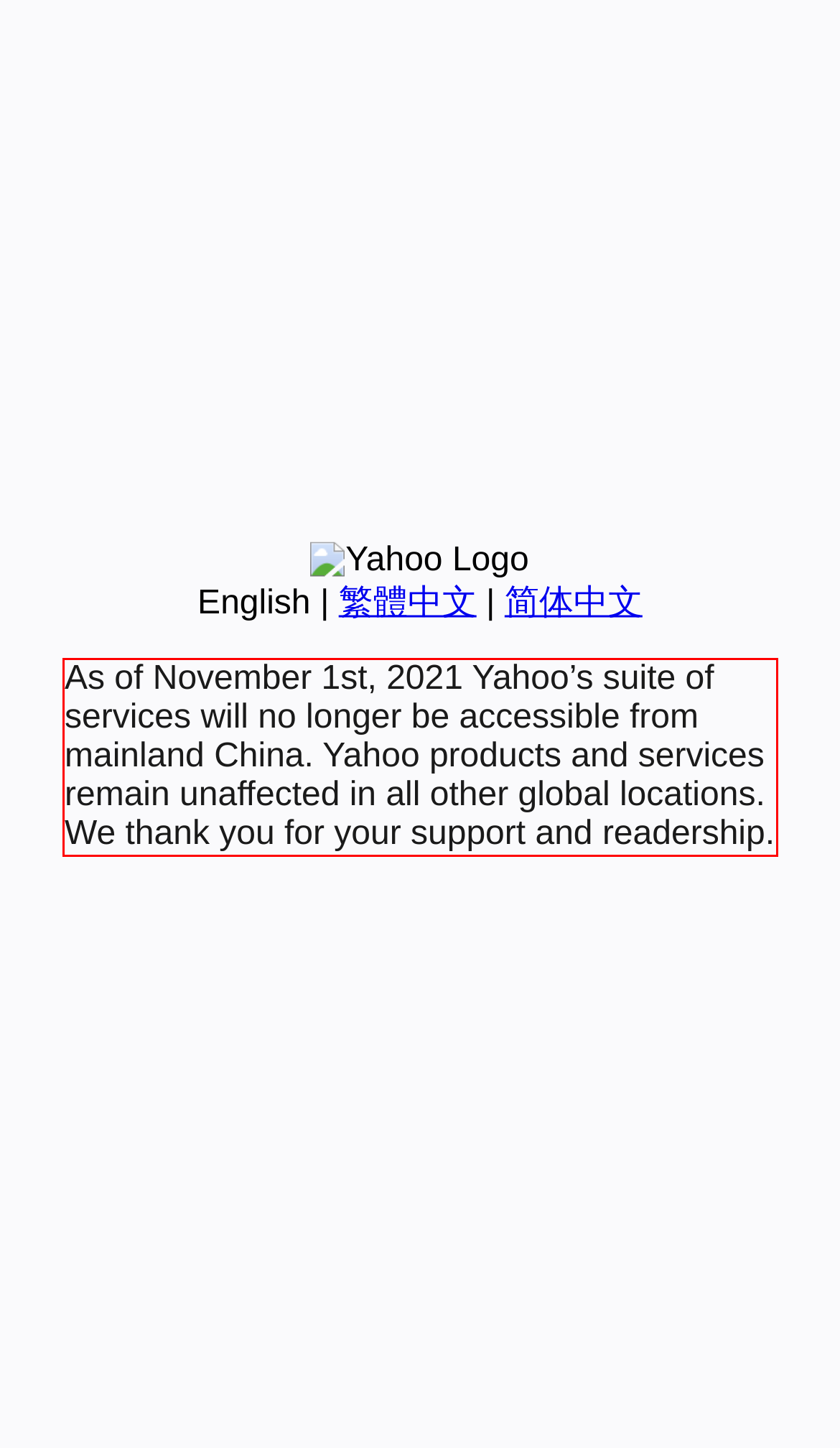Using the provided screenshot of a webpage, recognize and generate the text found within the red rectangle bounding box.

As of November 1st, 2021 Yahoo’s suite of services will no longer be accessible from mainland China. Yahoo products and services remain unaffected in all other global locations. We thank you for your support and readership.